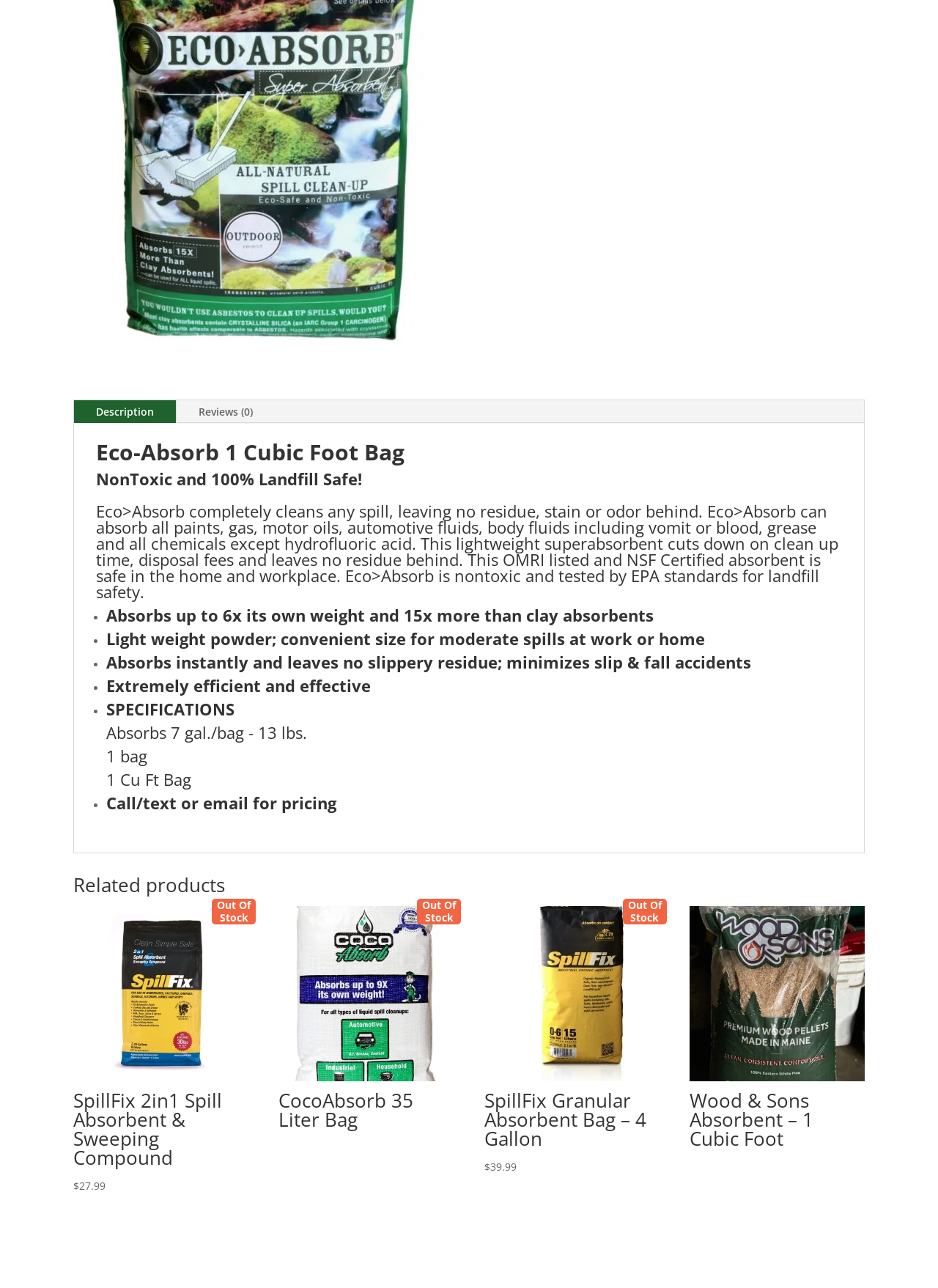Find the bounding box coordinates for the UI element that matches this description: "Reviews (0)".

[0.188, 0.311, 0.293, 0.329]